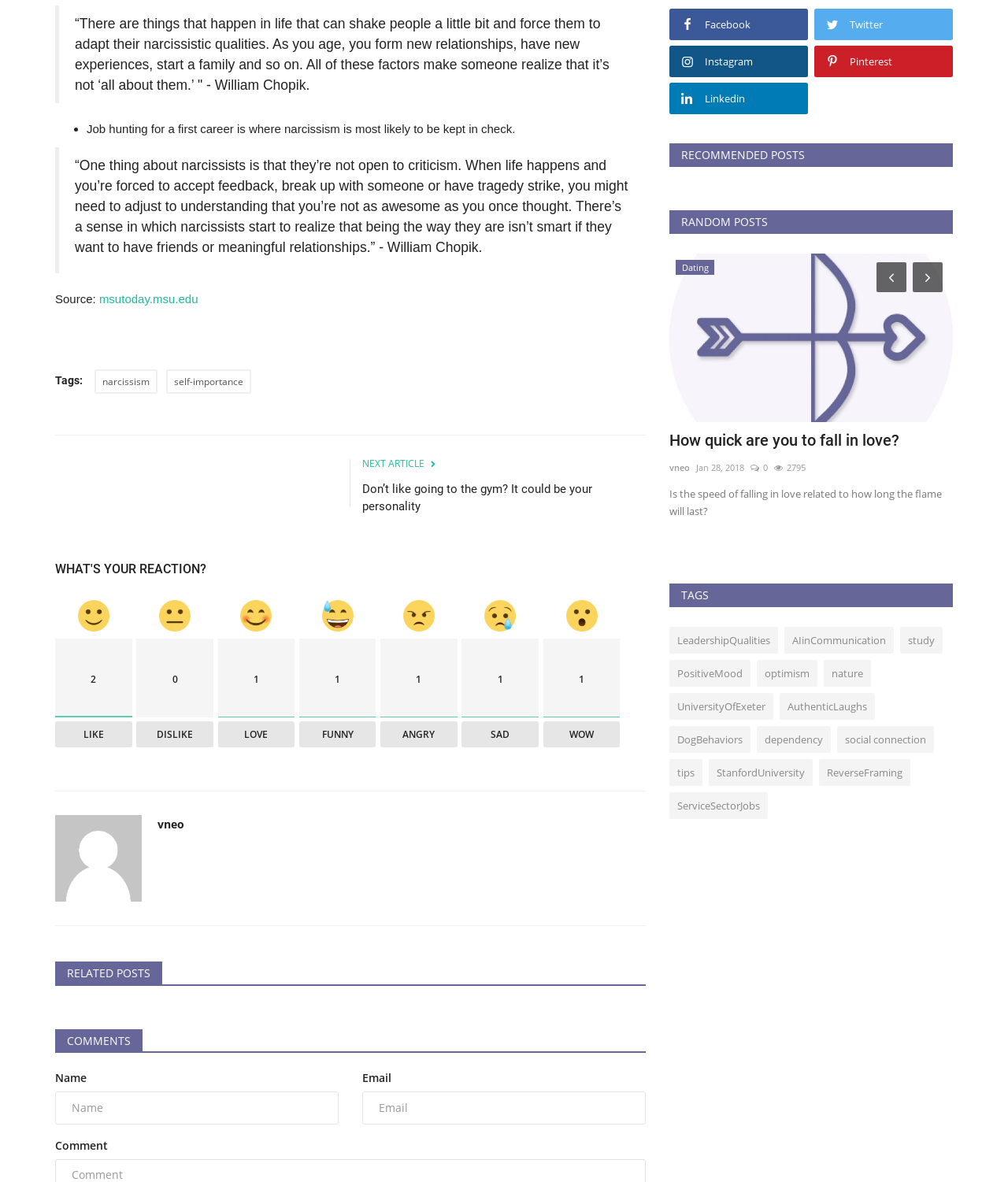Can you find the bounding box coordinates for the element that needs to be clicked to execute this instruction: "Leave a comment"? The coordinates should be given as four float numbers between 0 and 1, i.e., [left, top, right, bottom].

[0.055, 0.923, 0.336, 0.951]